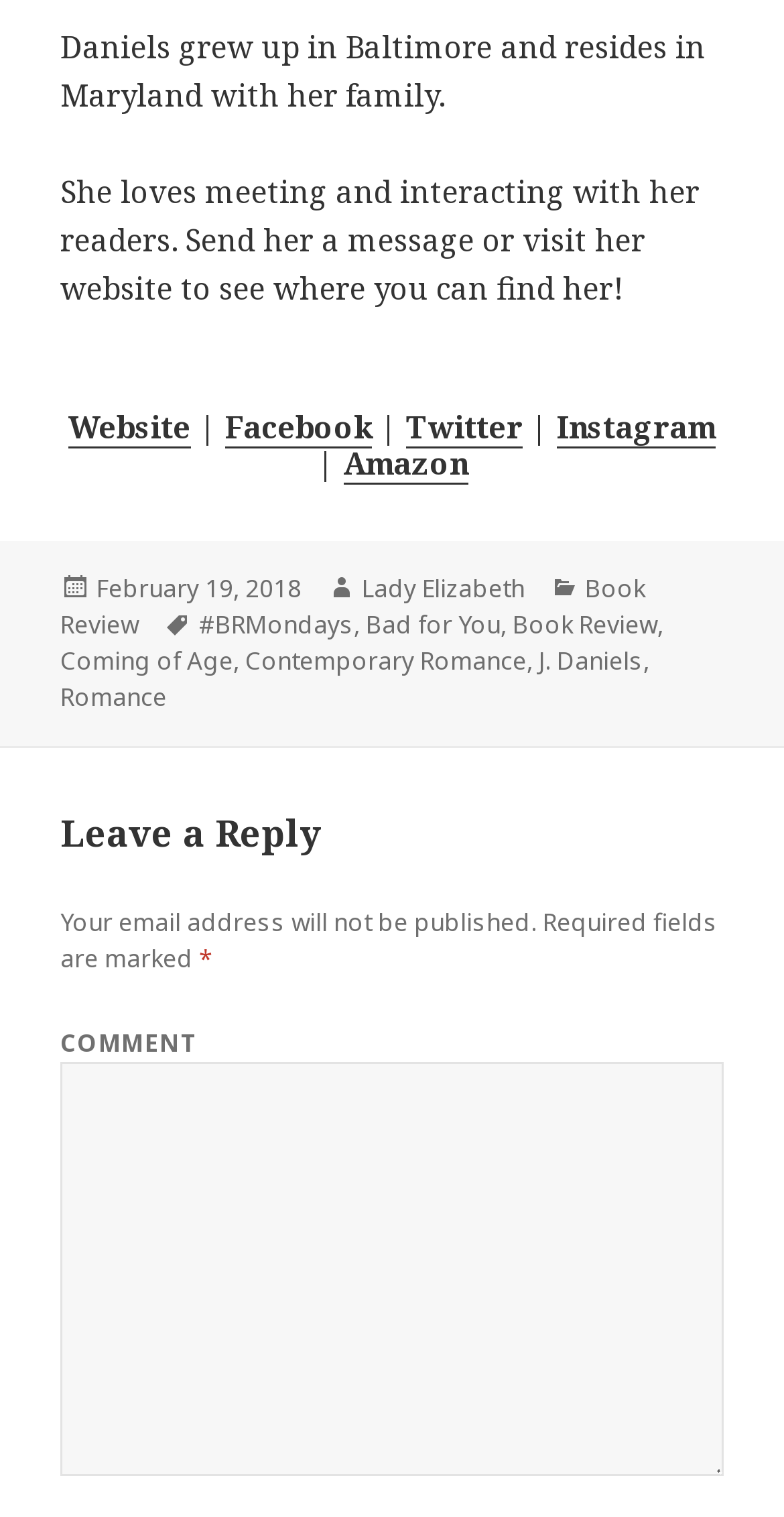Find the bounding box coordinates of the element to click in order to complete this instruction: "Follow the LinkedIn social media link". The bounding box coordinates must be four float numbers between 0 and 1, denoted as [left, top, right, bottom].

None